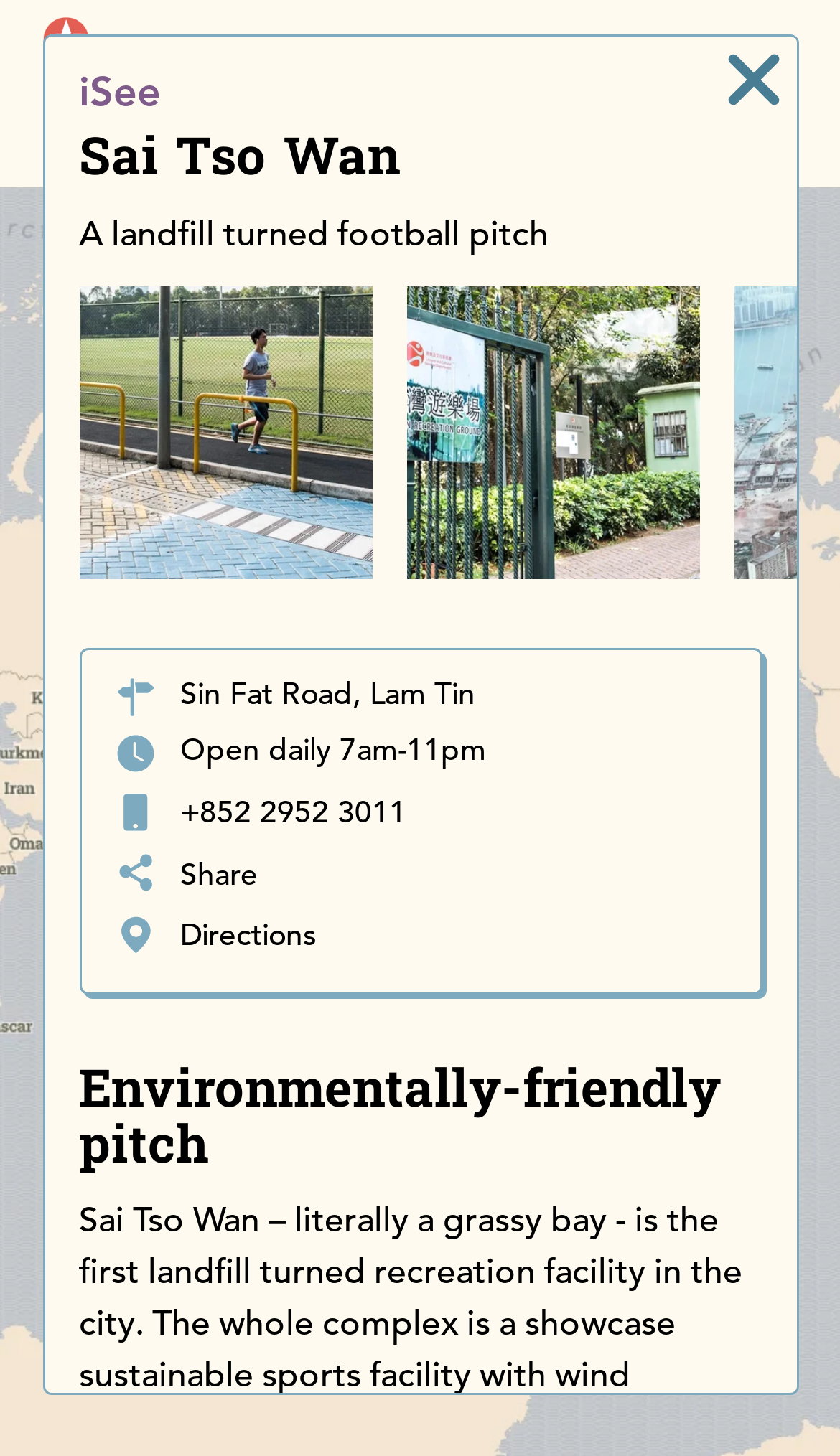Refer to the image and provide an in-depth answer to the question: 
What is the name of the football pitch?

I found the answer by looking at the heading 'iSee Sai Tso Wan' and the static text 'Sin Fat Road, Lam Tin', which suggests that the webpage is about a specific location, and the location is Sai Tso Wan, which is a football pitch.